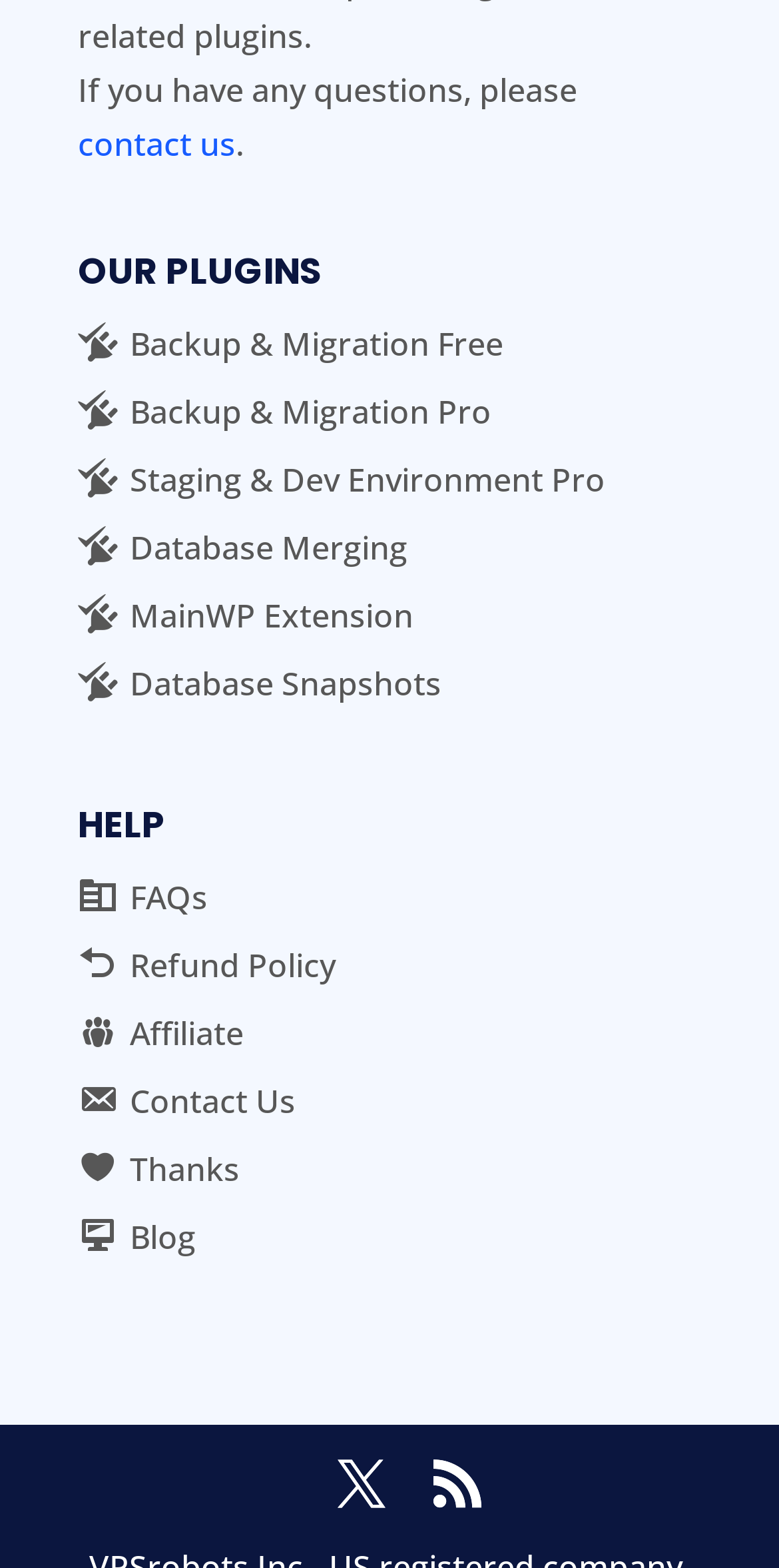Specify the bounding box coordinates of the element's area that should be clicked to execute the given instruction: "visit the blog". The coordinates should be four float numbers between 0 and 1, i.e., [left, top, right, bottom].

[0.1, 0.775, 0.251, 0.803]